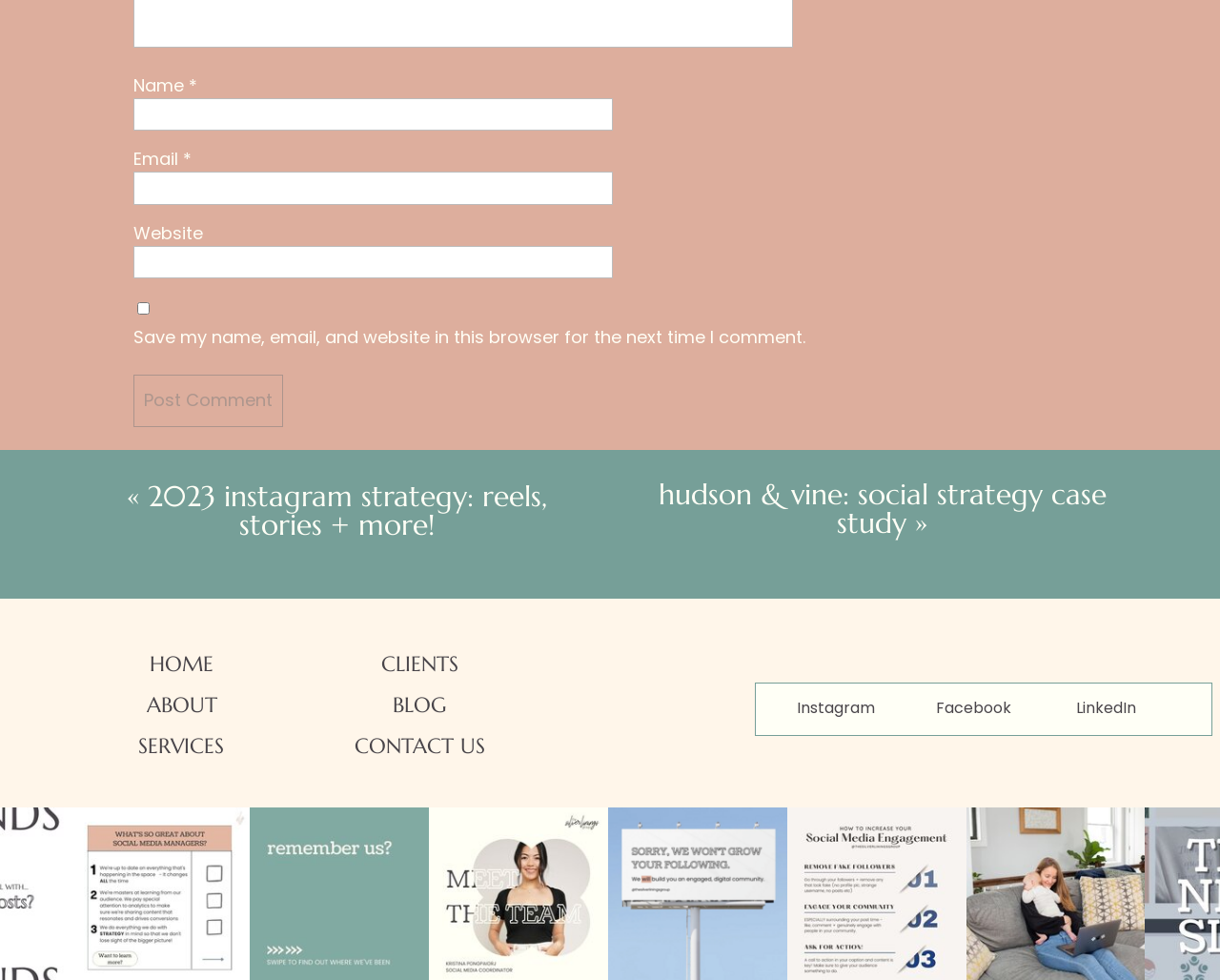Can you specify the bounding box coordinates for the region that should be clicked to fulfill this instruction: "Search for something".

None